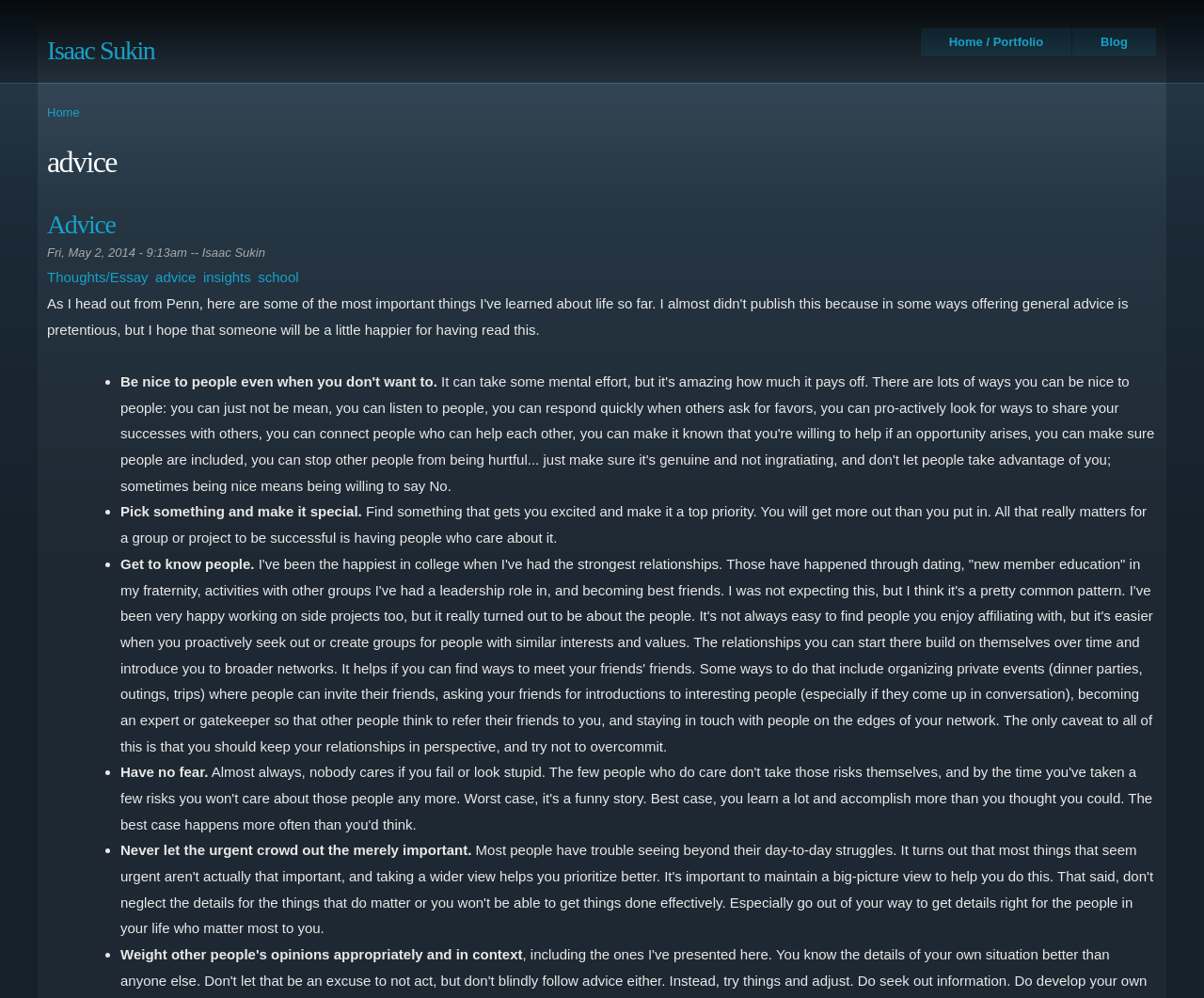What is the first piece of advice?
Respond to the question with a well-detailed and thorough answer.

The first piece of advice can be found in the list of advice, specifically in the static text element with the text 'Pick something and make it special.' which is located in the main content section of the webpage.